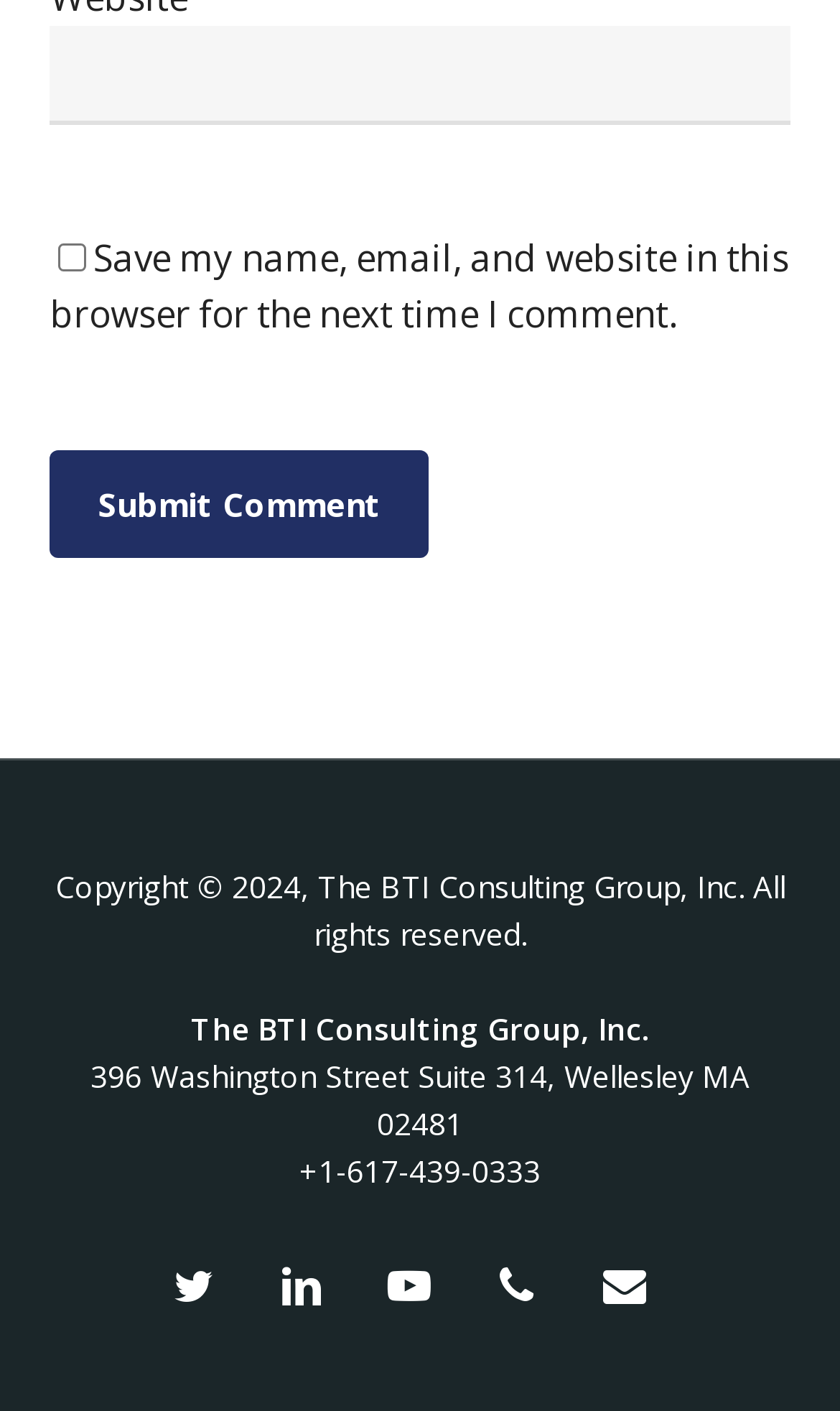Determine the bounding box coordinates of the clickable element to complete this instruction: "Visit Twitter". Provide the coordinates in the format of four float numbers between 0 and 1, [left, top, right, bottom].

[0.192, 0.886, 0.269, 0.932]